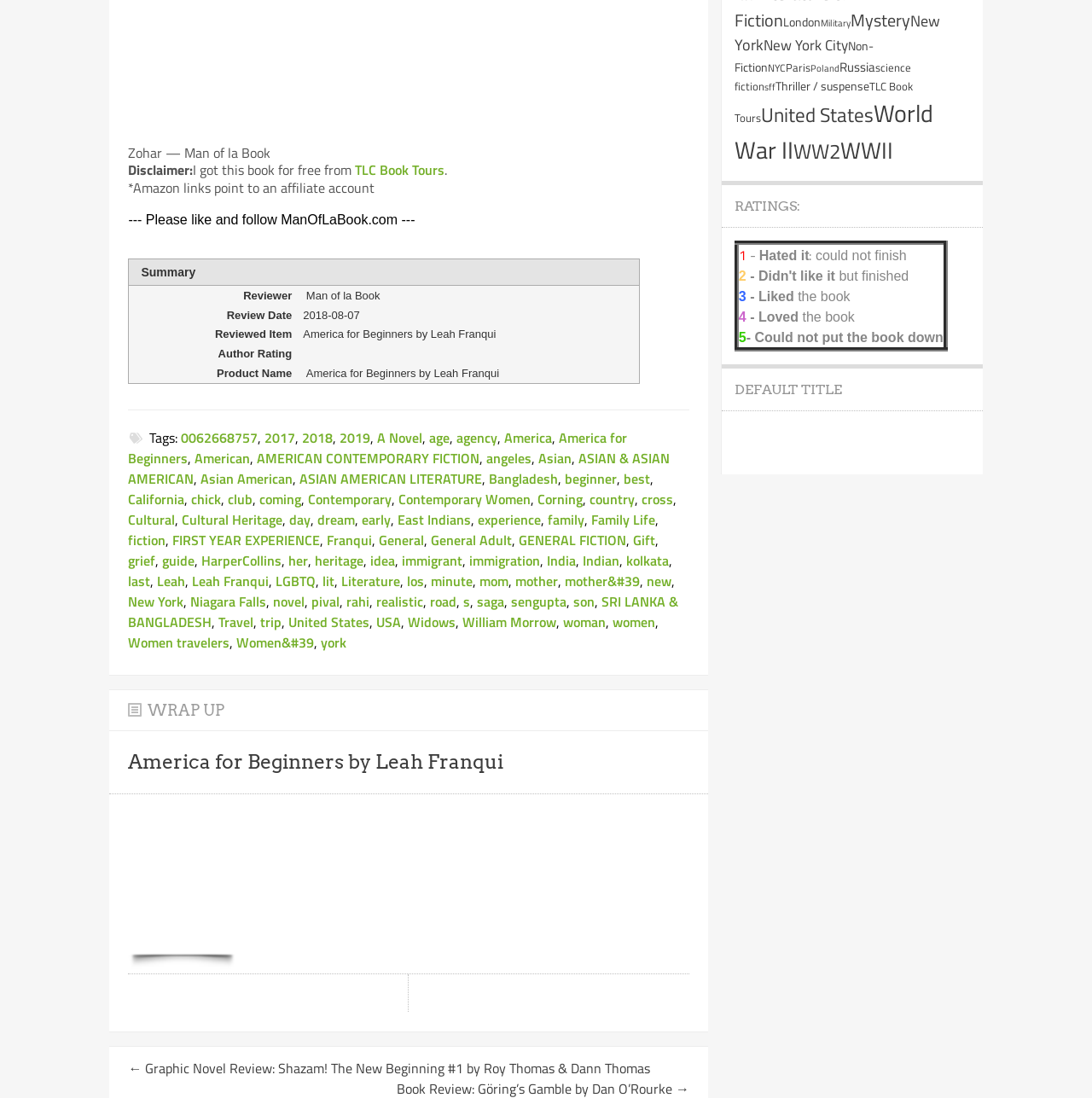Please predict the bounding box coordinates of the element's region where a click is necessary to complete the following instruction: "Share on Facebook". The coordinates should be represented by four float numbers between 0 and 1, i.e., [left, top, right, bottom].

[0.149, 0.21, 0.165, 0.235]